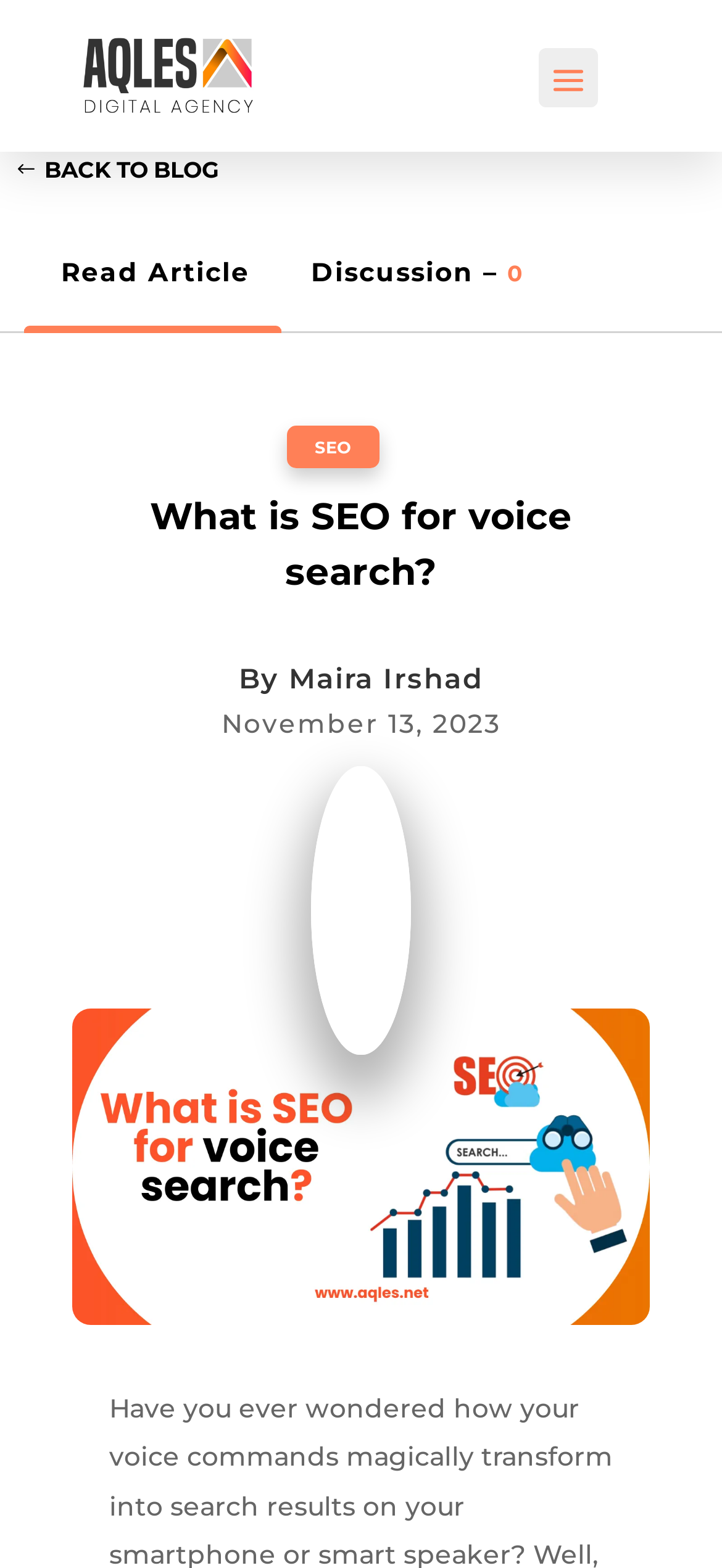Identify the bounding box coordinates for the UI element described as follows: "SEO". Ensure the coordinates are four float numbers between 0 and 1, formatted as [left, top, right, bottom].

[0.397, 0.272, 0.526, 0.299]